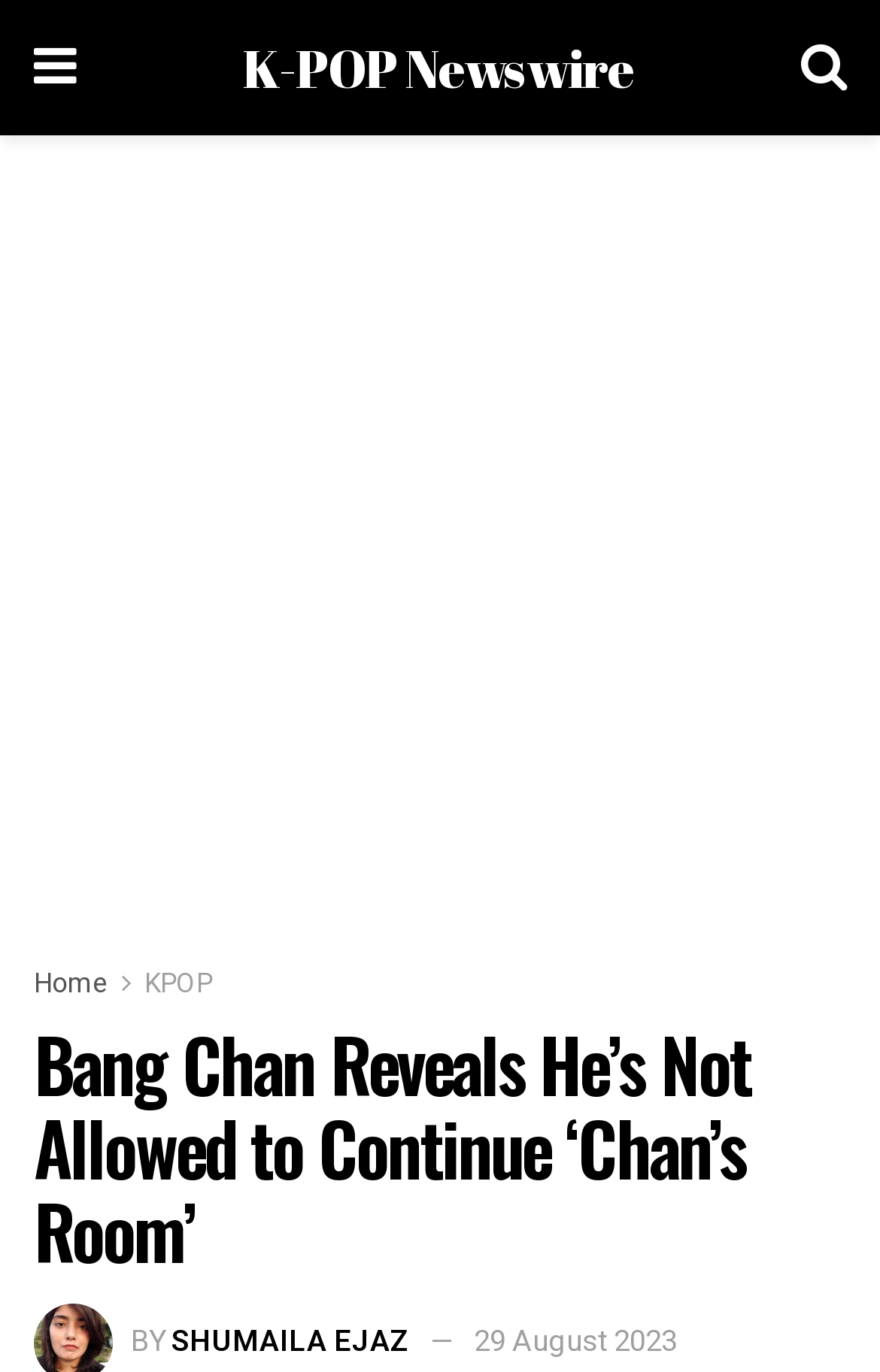Find the bounding box coordinates of the UI element according to this description: "KPOP".

[0.164, 0.702, 0.241, 0.732]